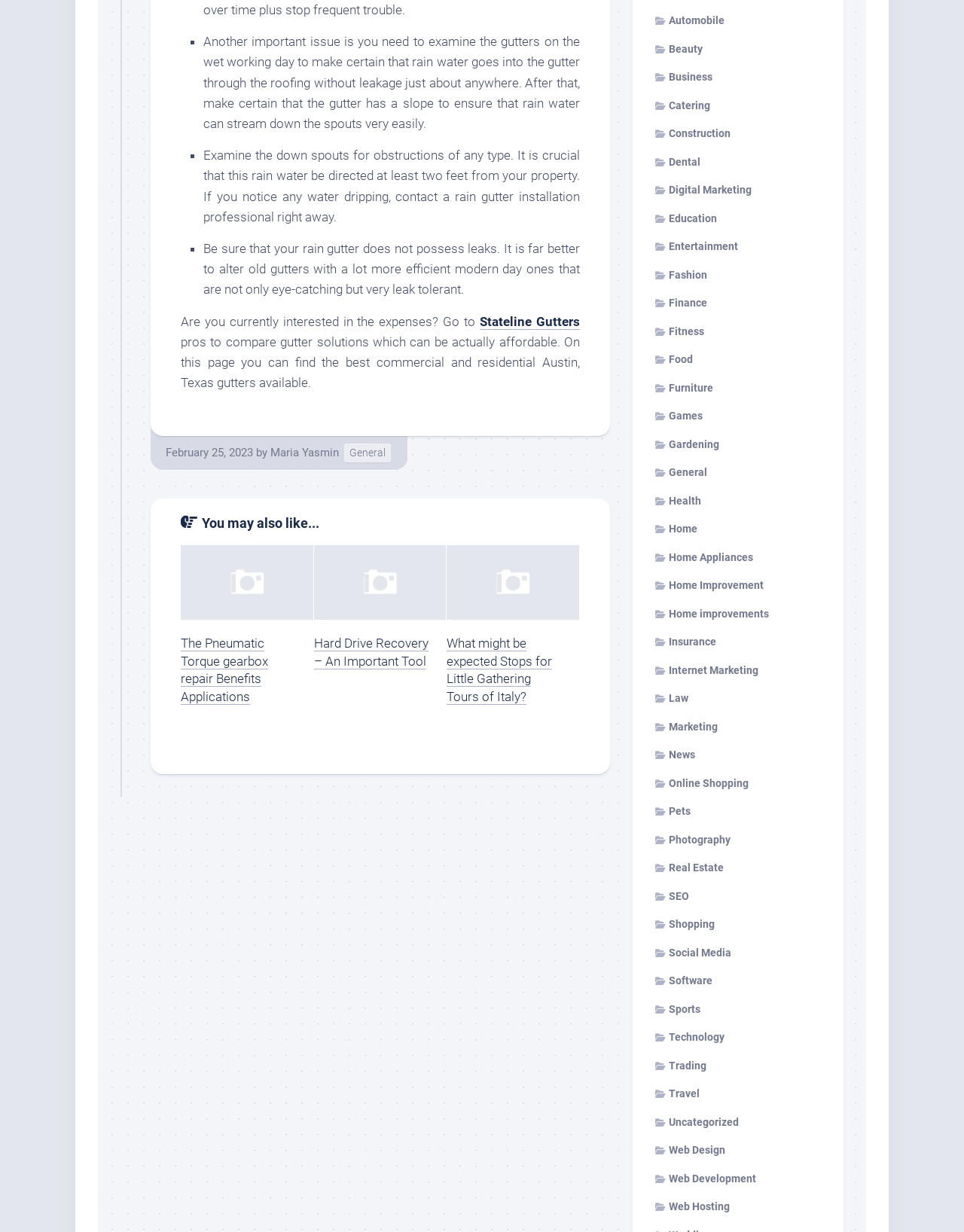What is the topic of the article?
Using the image as a reference, answer the question with a short word or phrase.

Gutters